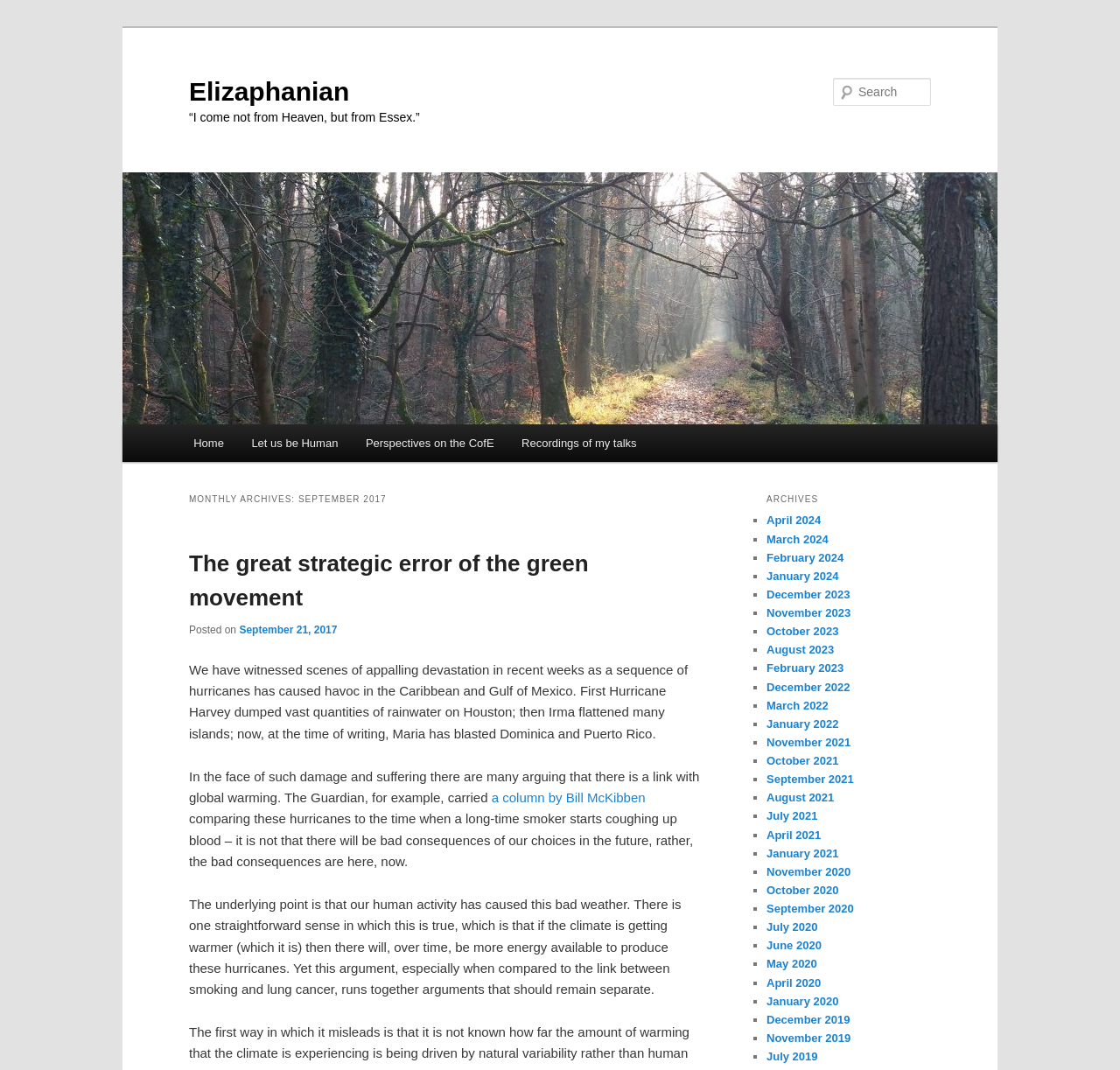Locate the bounding box of the UI element with the following description: "October 2021".

[0.684, 0.705, 0.749, 0.717]